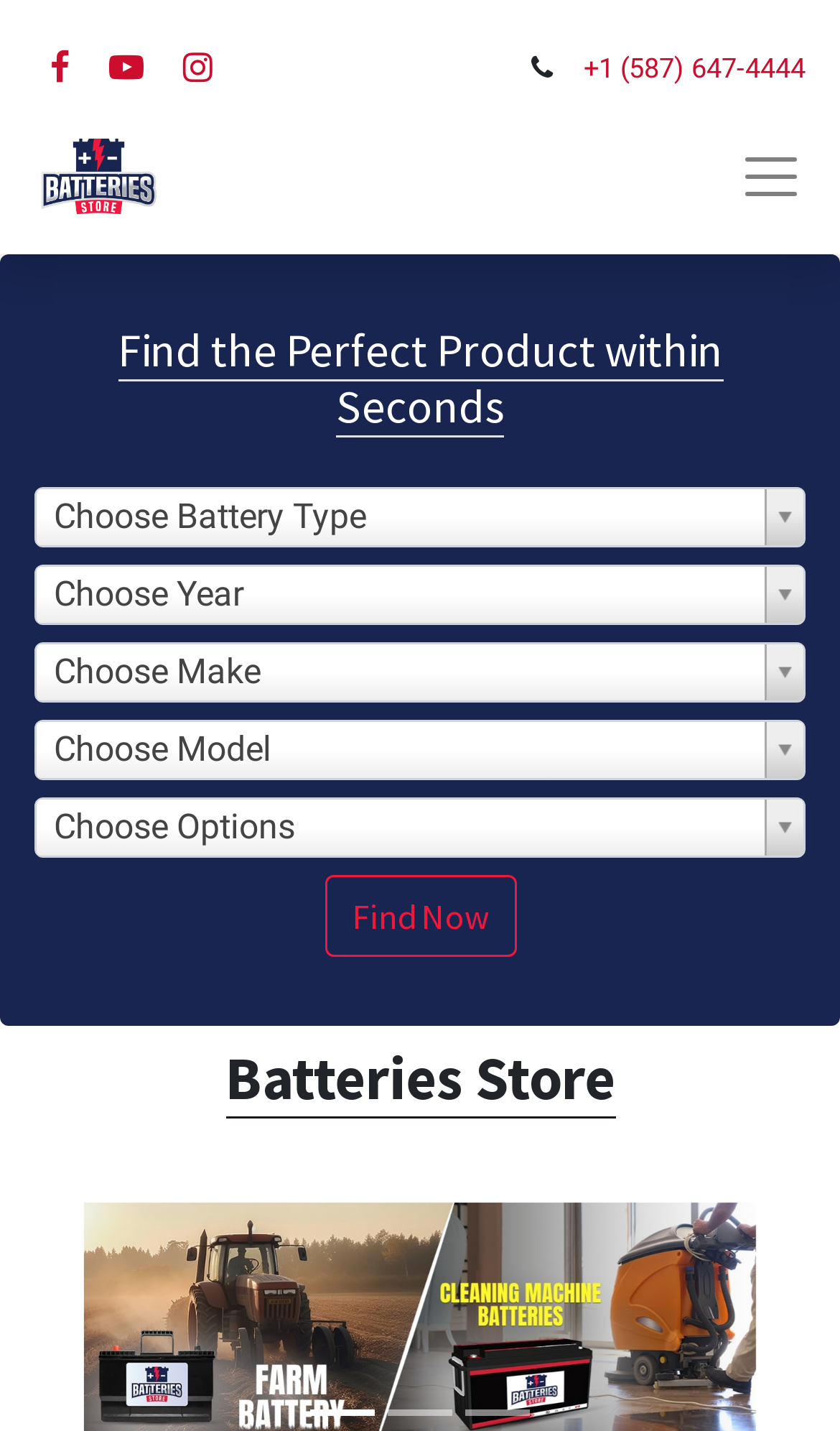What is the logo of Batteries Store Calgary?
Refer to the screenshot and respond with a concise word or phrase.

An image